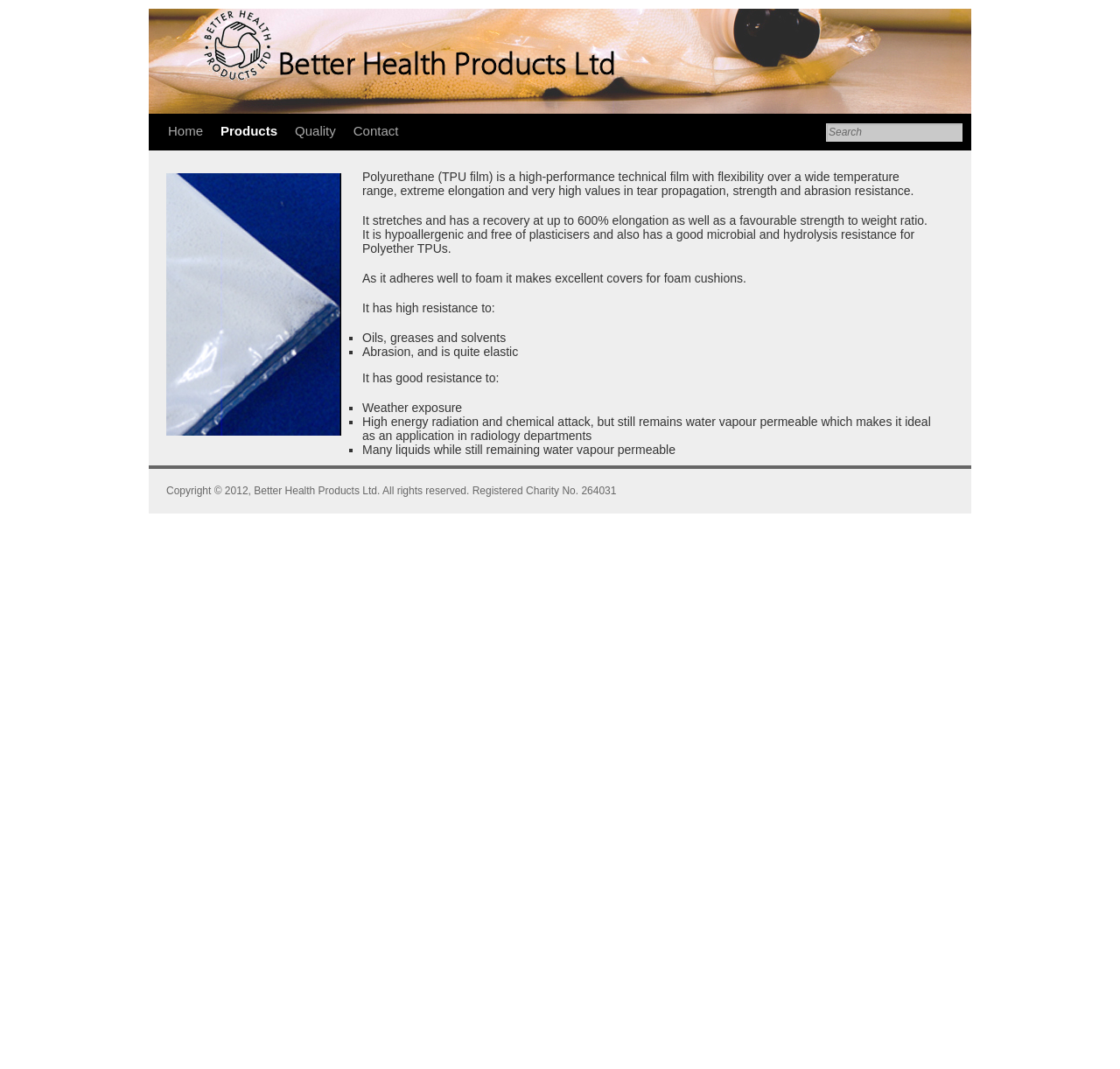What is the purpose of the polyurethane film? Using the information from the screenshot, answer with a single word or phrase.

Covers for foam cushions